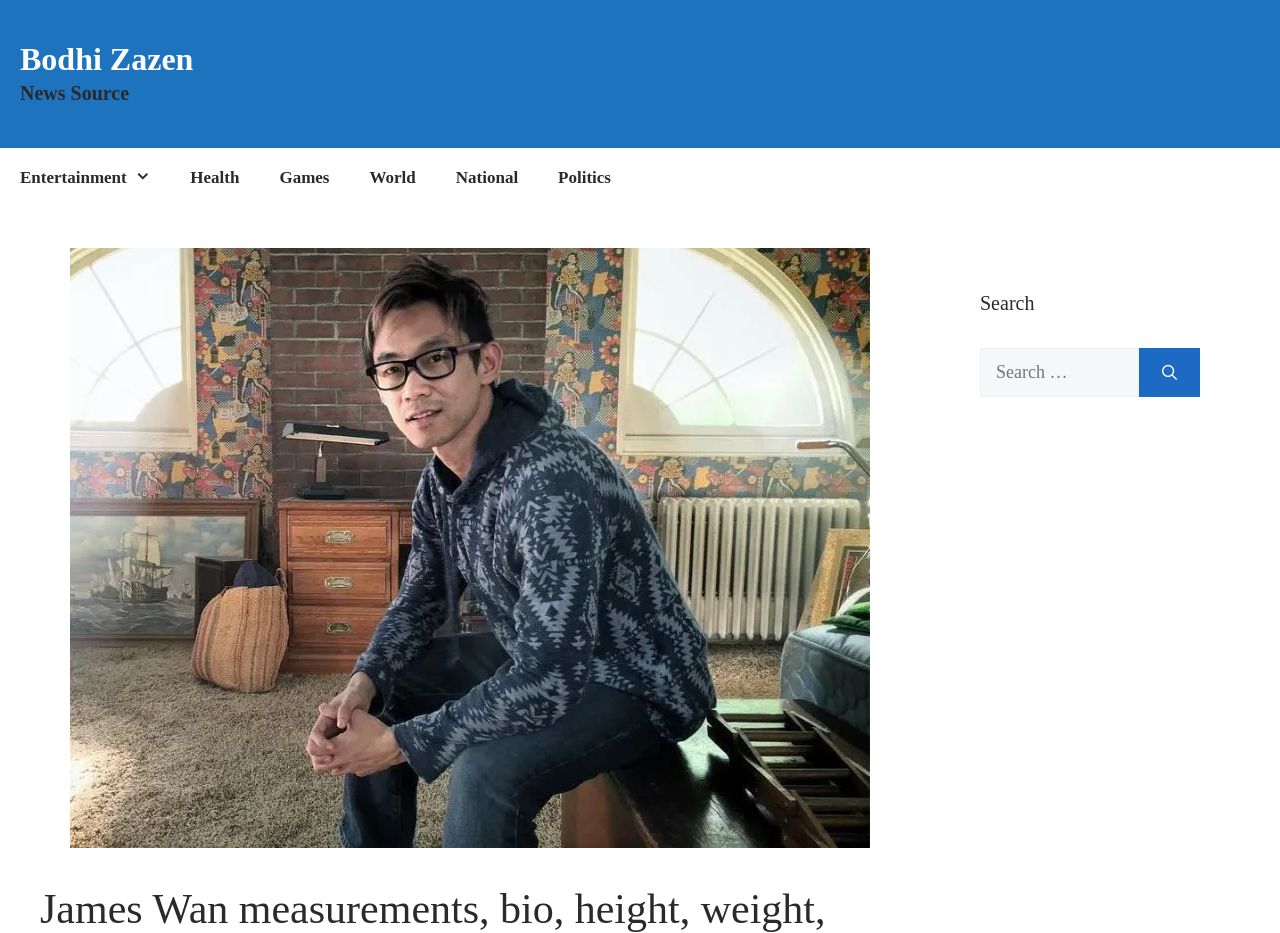Given the description "Bodhi Zazen", provide the bounding box coordinates of the corresponding UI element.

[0.016, 0.044, 0.151, 0.083]